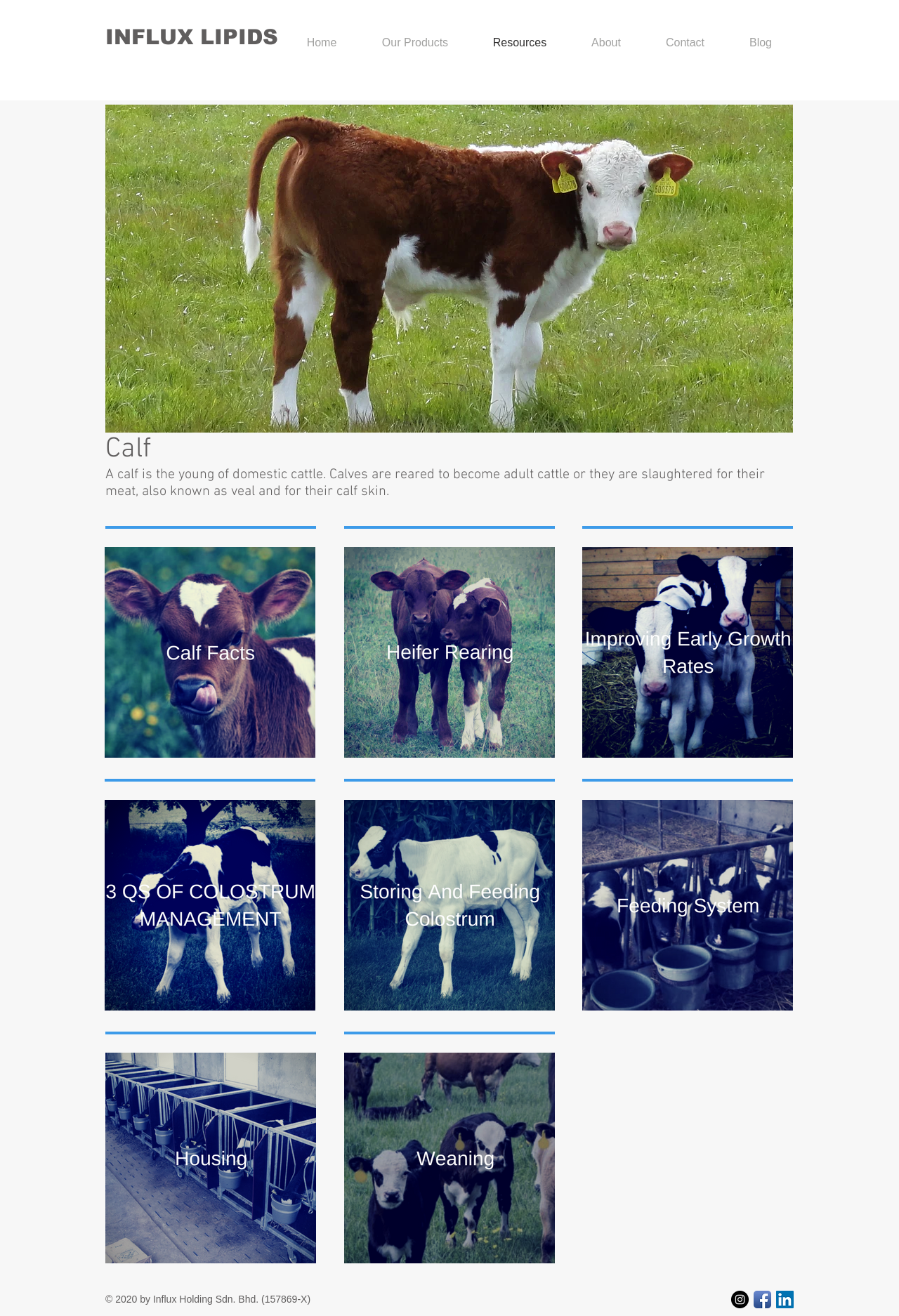Provide the bounding box coordinates of the HTML element this sentence describes: "Our Products".

[0.4, 0.025, 0.523, 0.04]